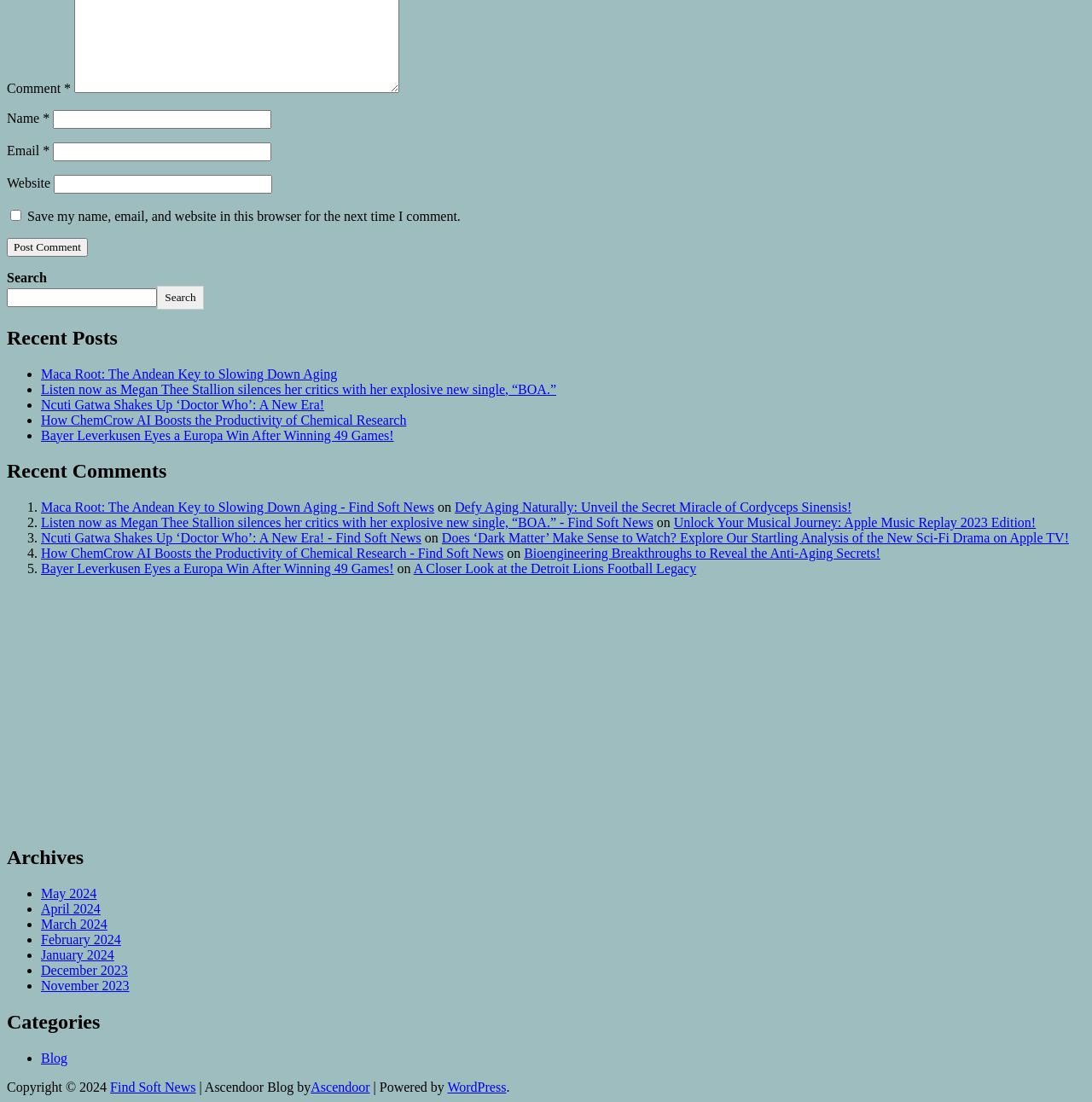Using the description: "parent_node: Email * aria-describedby="email-notes" name="email"", determine the UI element's bounding box coordinates. Ensure the coordinates are in the format of four float numbers between 0 and 1, i.e., [left, top, right, bottom].

[0.049, 0.129, 0.249, 0.146]